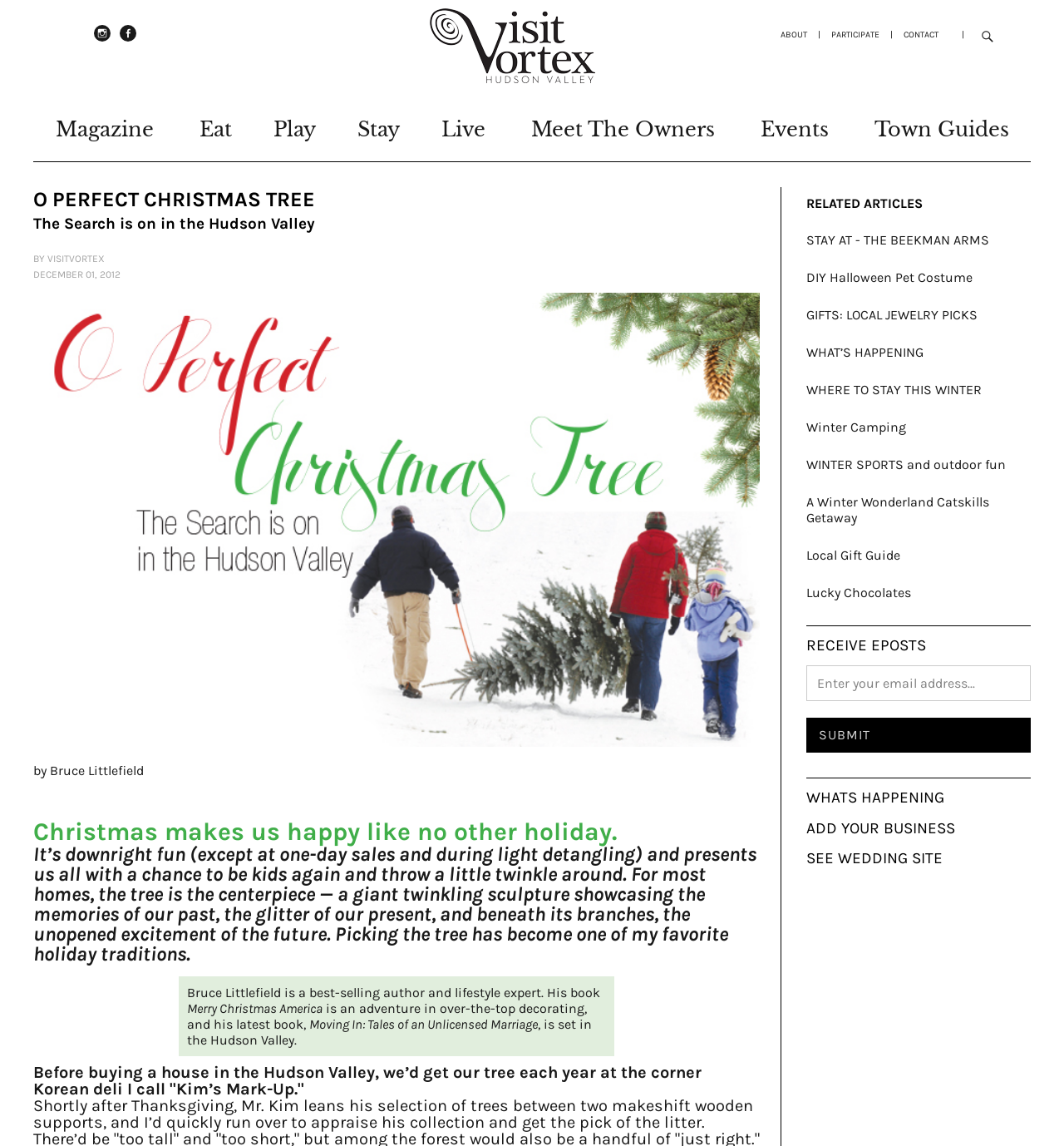Please find the top heading of the webpage and generate its text.

O PERFECT CHRISTMAS TREE